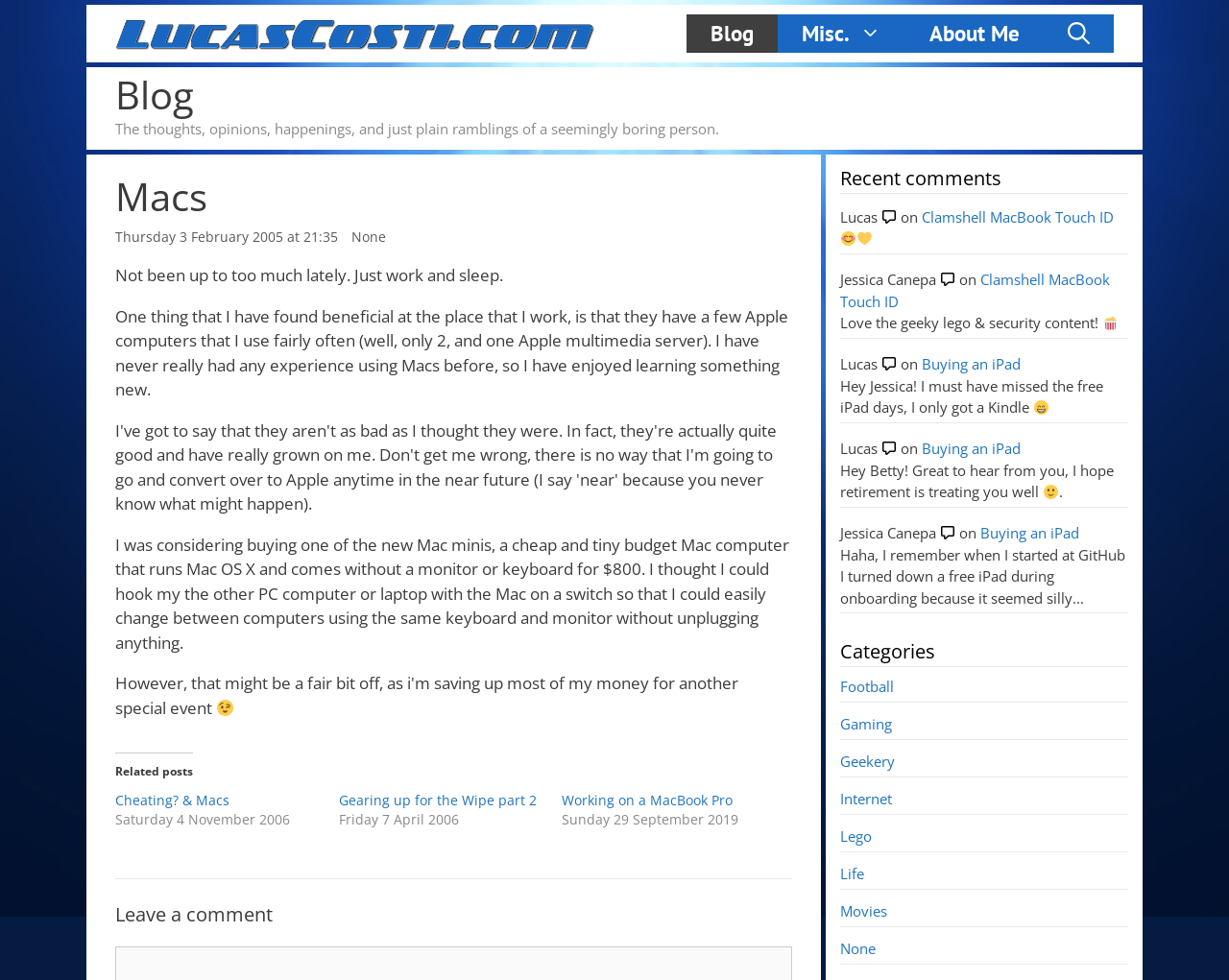What is the date of the latest comment?
From the screenshot, supply a one-word or short-phrase answer.

Sunday 29 September 2019